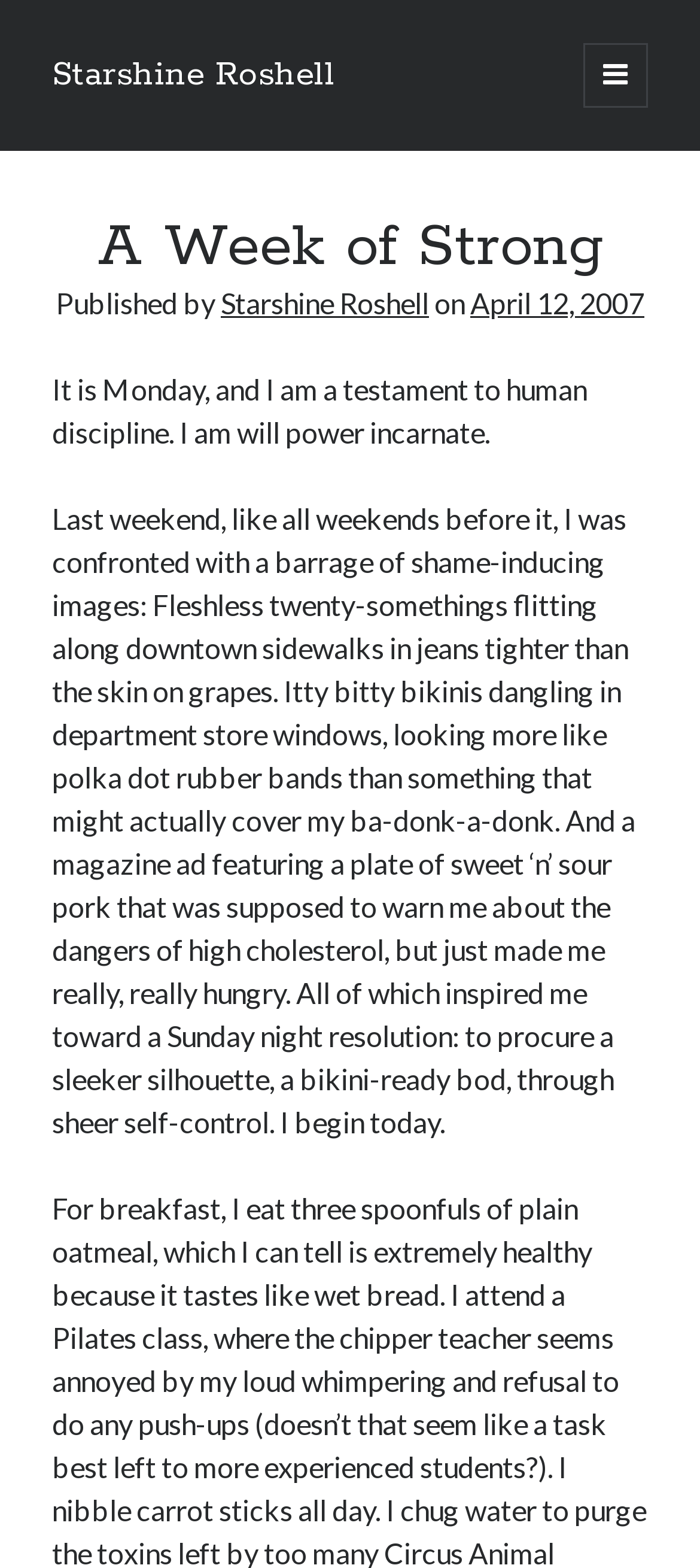Pinpoint the bounding box coordinates of the clickable area needed to execute the instruction: "Open the primary menu". The coordinates should be specified as four float numbers between 0 and 1, i.e., [left, top, right, bottom].

[0.834, 0.027, 0.926, 0.069]